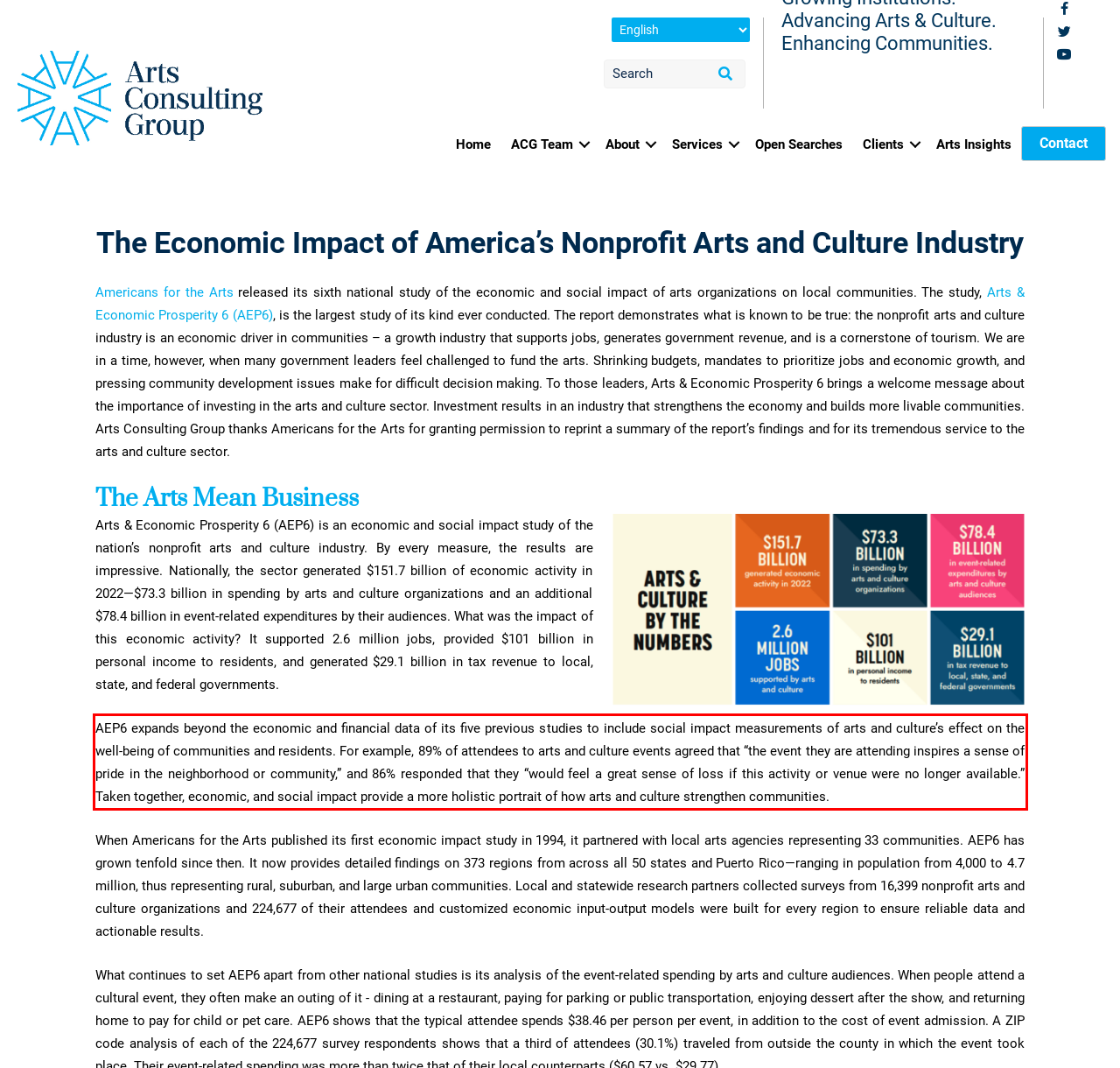Given a webpage screenshot, locate the red bounding box and extract the text content found inside it.

AEP6 expands beyond the economic and financial data of its five previous studies to include social impact measurements of arts and culture’s effect on the well-being of communities and residents. For example, 89% of attendees to arts and culture events agreed that “the event they are attending inspires a sense of pride in the neighborhood or community,” and 86% responded that they “would feel a great sense of loss if this activity or venue were no longer available.” Taken together, economic, and social impact provide a more holistic portrait of how arts and culture strengthen communities.